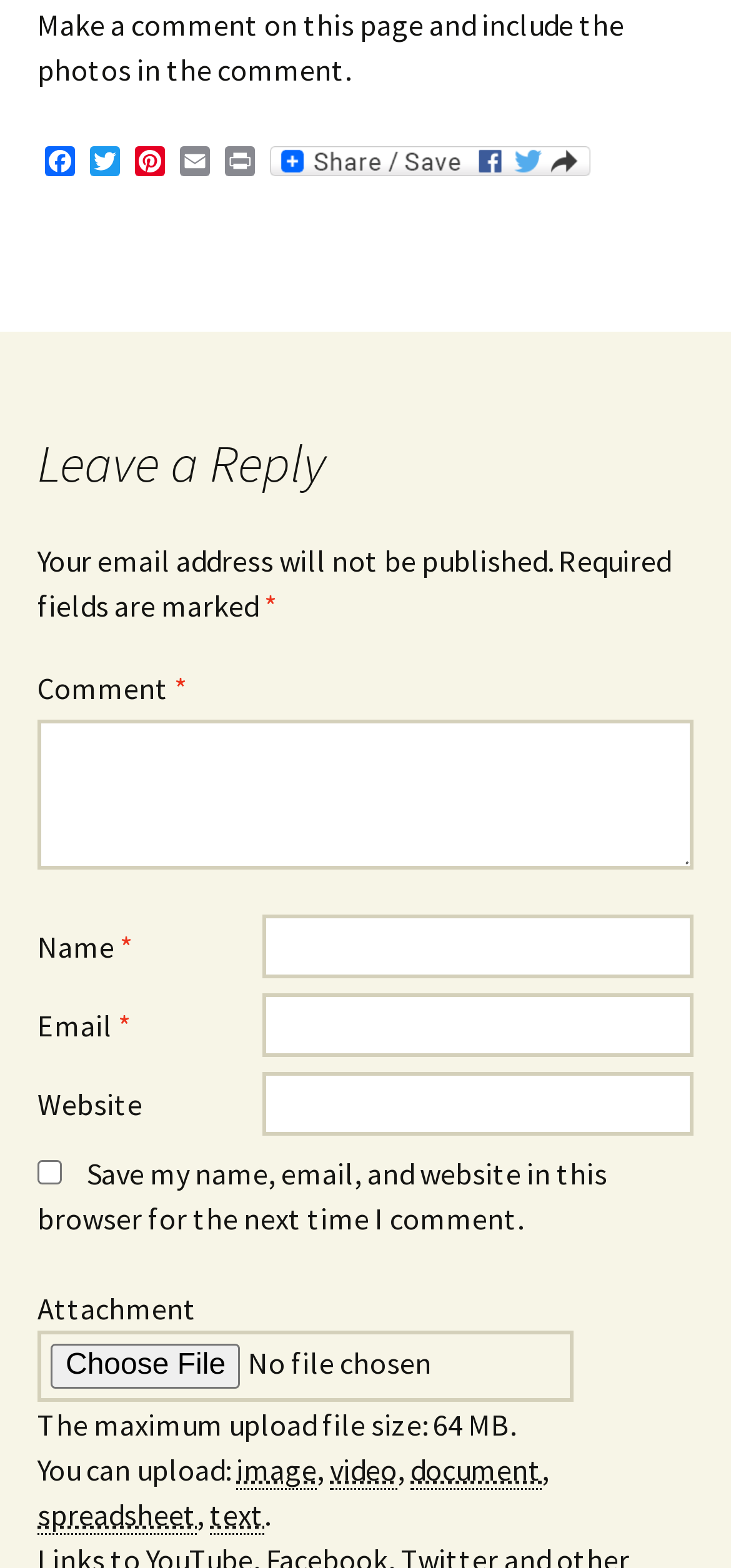Extract the bounding box coordinates for the described element: "parent_node: Facebook". The coordinates should be represented as four float numbers between 0 and 1: [left, top, right, bottom].

[0.359, 0.093, 0.818, 0.115]